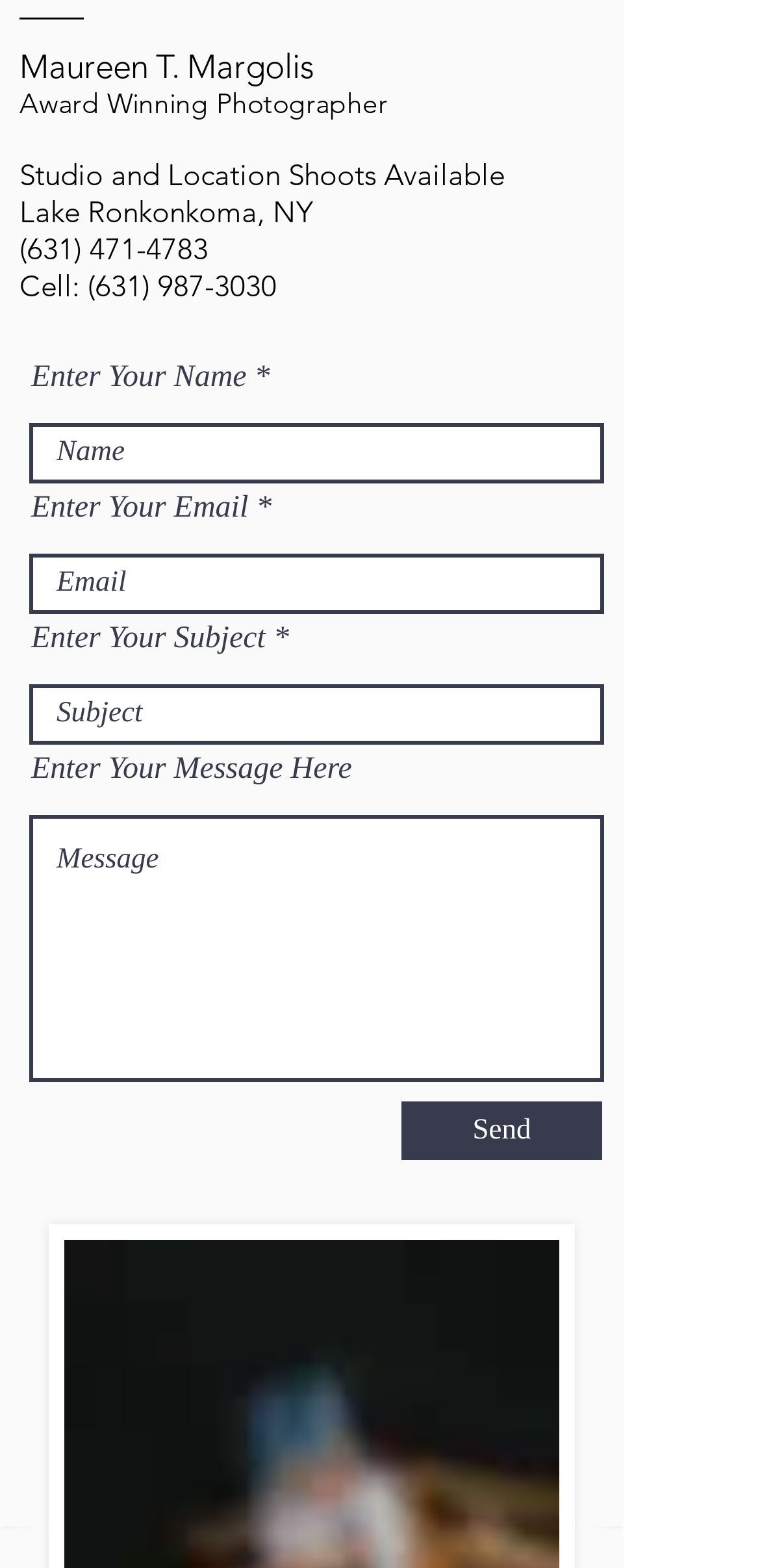What is the position of the 'Send' button?
Provide an in-depth and detailed explanation in response to the question.

The 'Send' button is located below the message text box, with the bounding box coordinates [0.528, 0.702, 0.792, 0.74]. This can be determined by comparing the y1 and y2 coordinates of the button with those of the message text box.